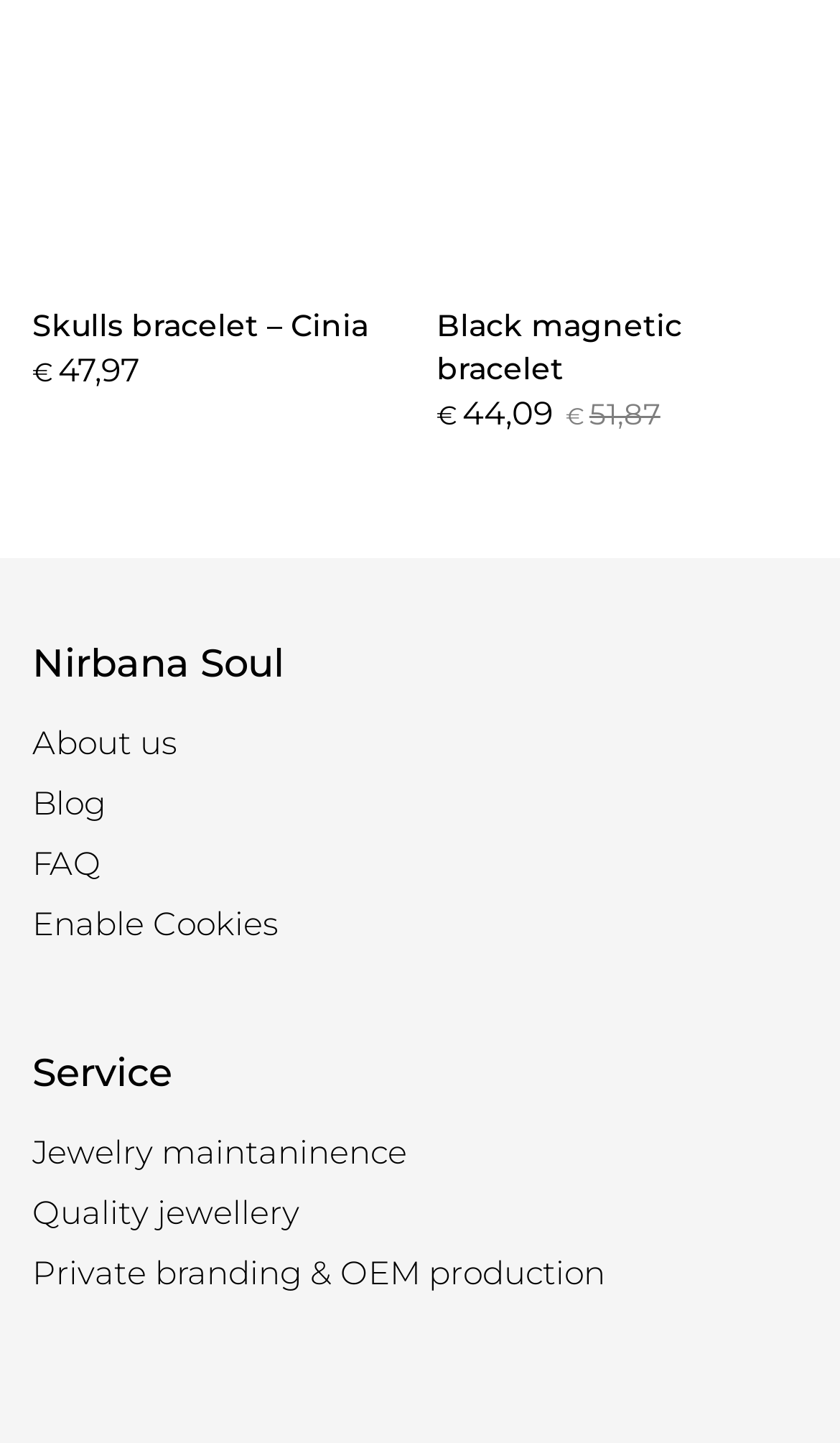What is the name of the second product?
Please respond to the question thoroughly and include all relevant details.

I looked at the second heading, which is 'Black magnetic bracelet', so that is the name of the second product.